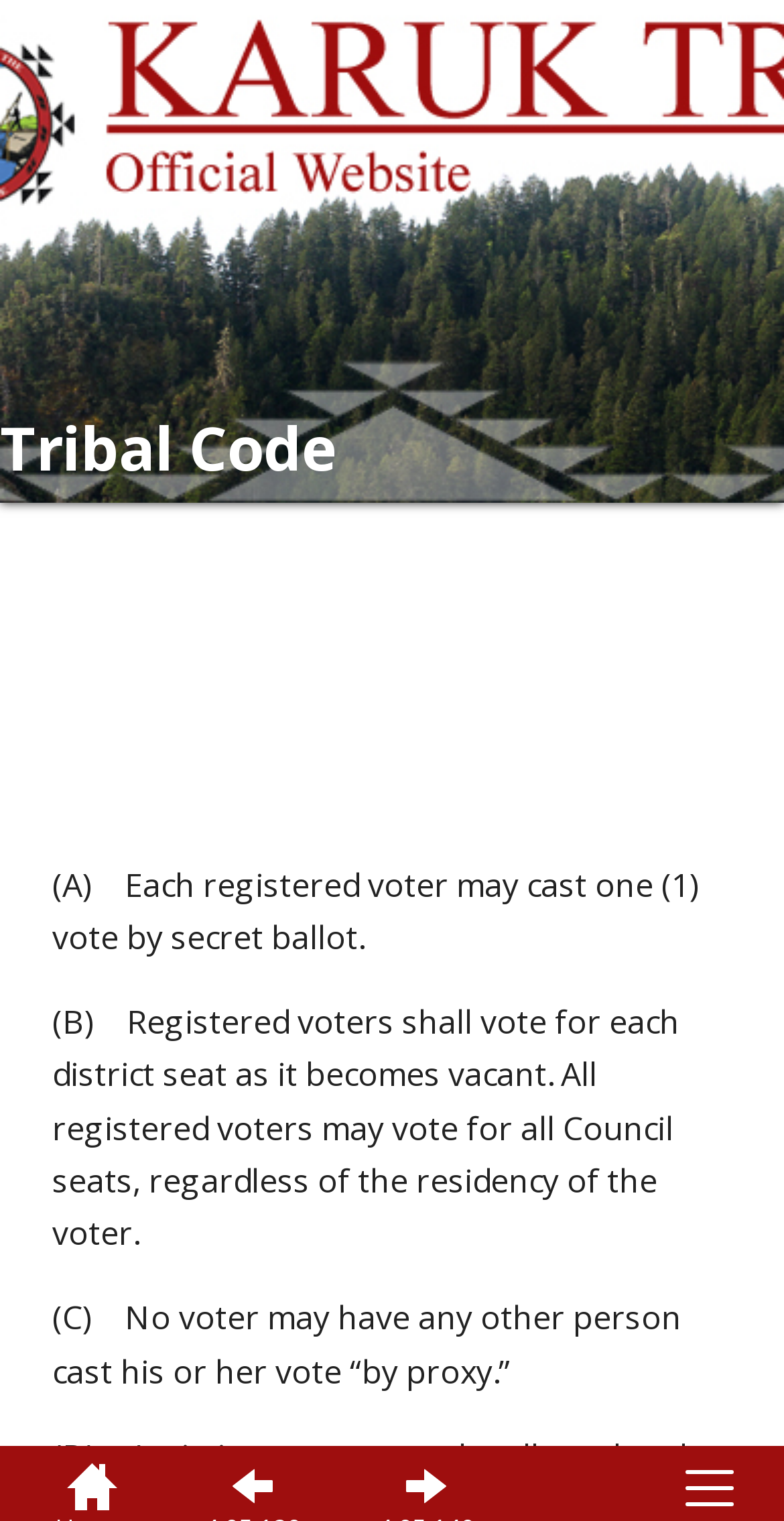Locate the bounding box coordinates of the area where you should click to accomplish the instruction: "View Terms of Use".

[0.503, 0.919, 0.764, 0.951]